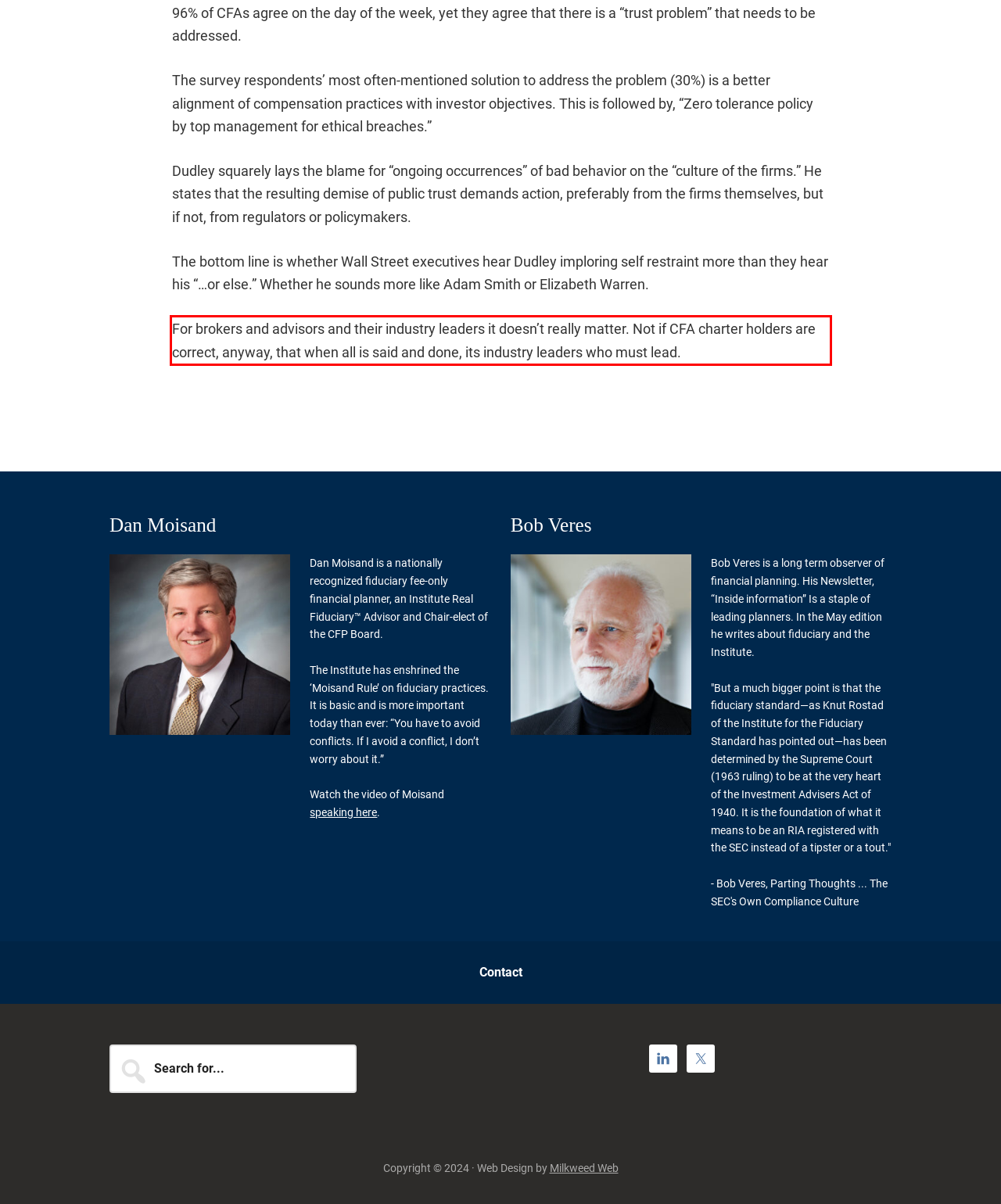You are provided with a screenshot of a webpage featuring a red rectangle bounding box. Extract the text content within this red bounding box using OCR.

For brokers and advisors and their industry leaders it doesn’t really matter. Not if CFA charter holders are correct, anyway, that when all is said and done, its industry leaders who must lead.